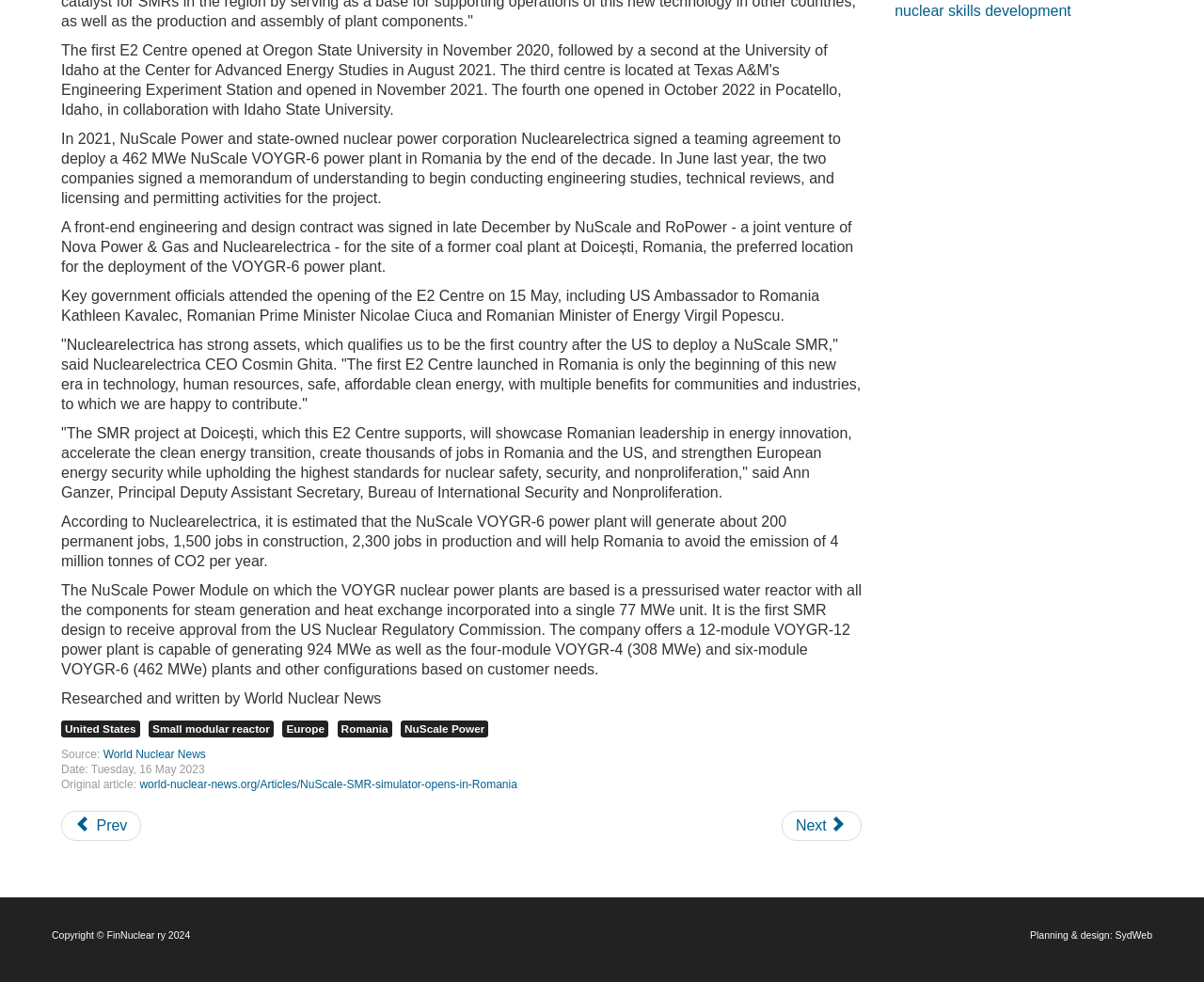Identify the coordinates of the bounding box for the element described below: "Next". Return the coordinates as four float numbers between 0 and 1: [left, top, right, bottom].

[0.649, 0.826, 0.716, 0.856]